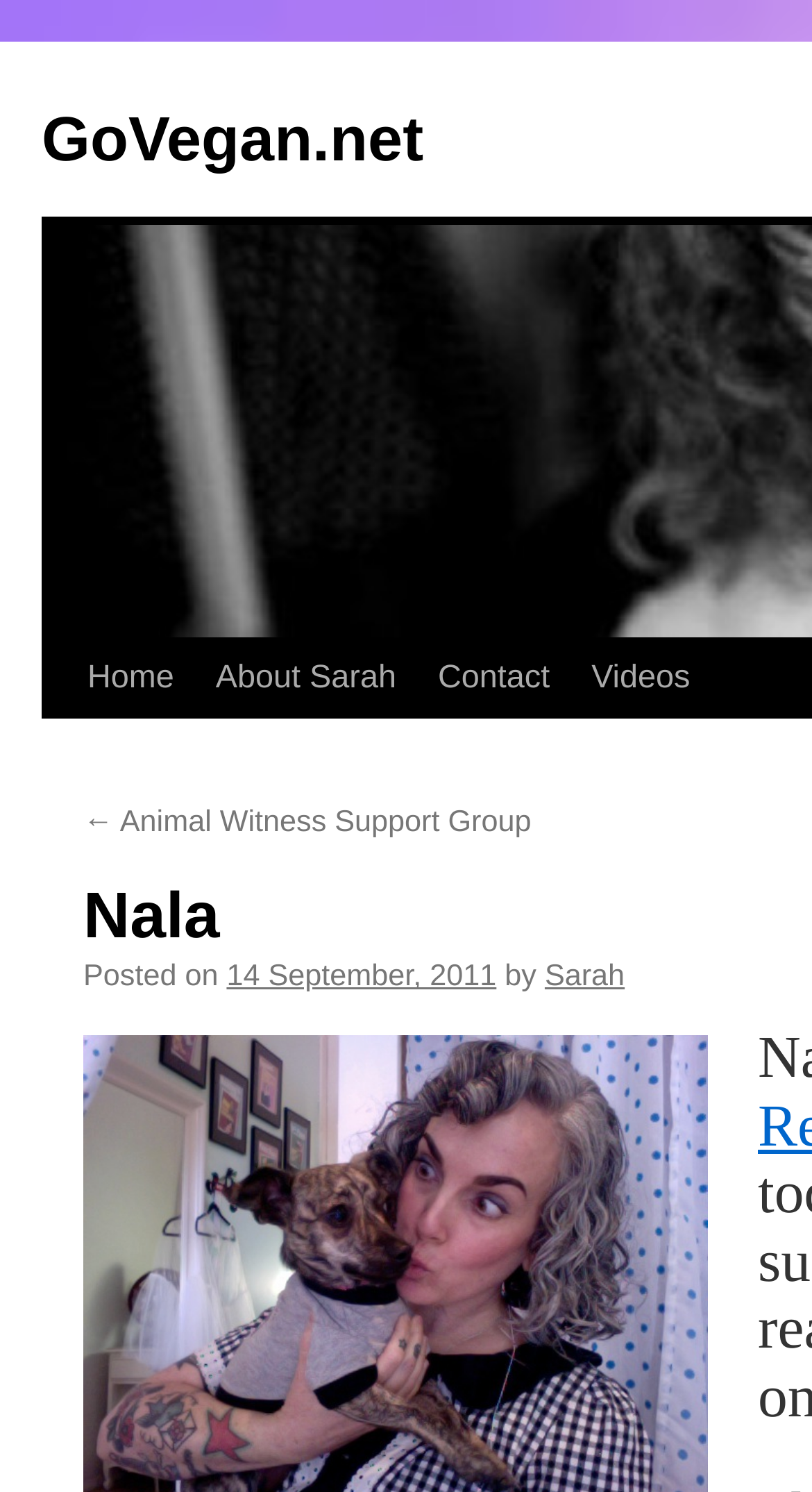Determine the bounding box coordinates of the clickable element to achieve the following action: 'read the post from September 14, 2011'. Provide the coordinates as four float values between 0 and 1, formatted as [left, top, right, bottom].

[0.279, 0.644, 0.611, 0.666]